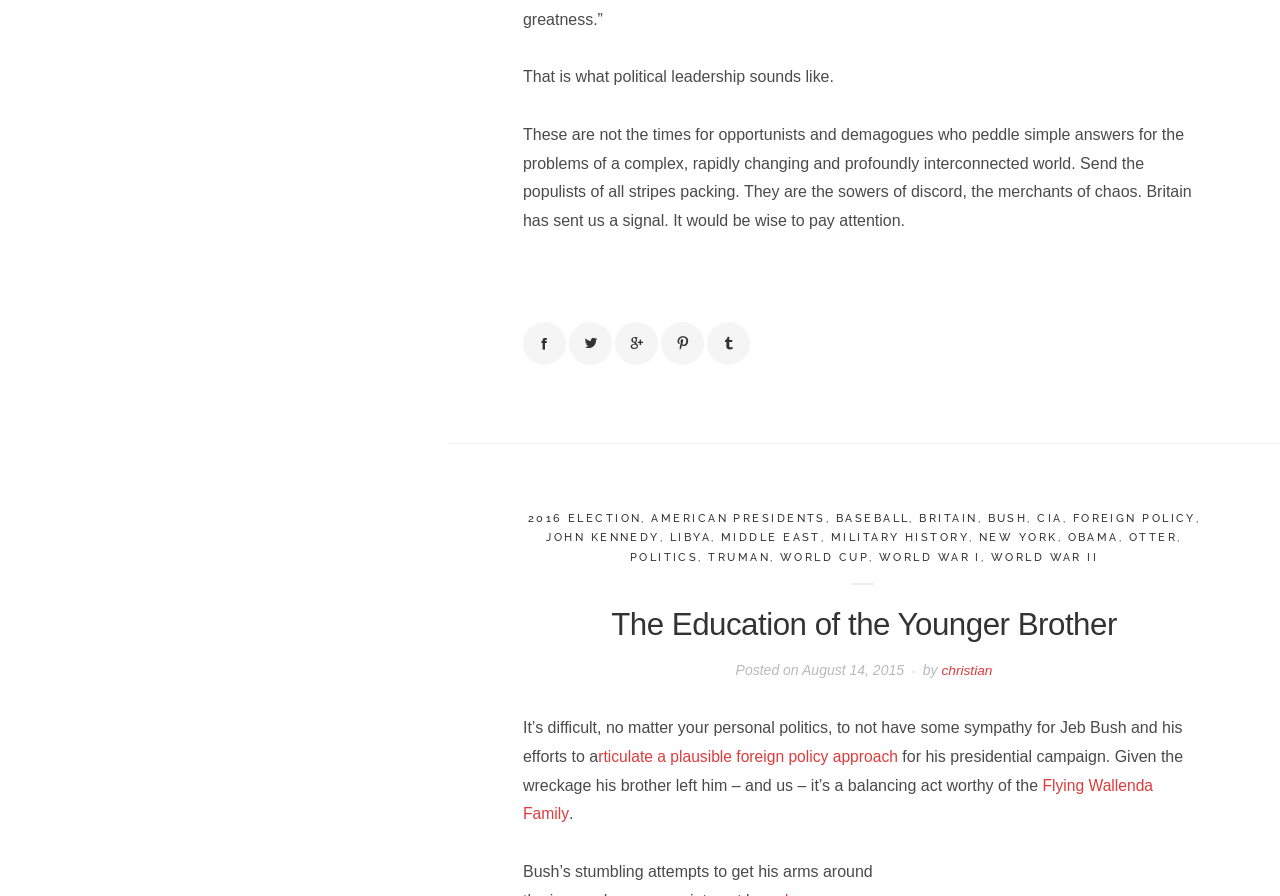Give a one-word or one-phrase response to the question:
Who is the author of the article?

Christian